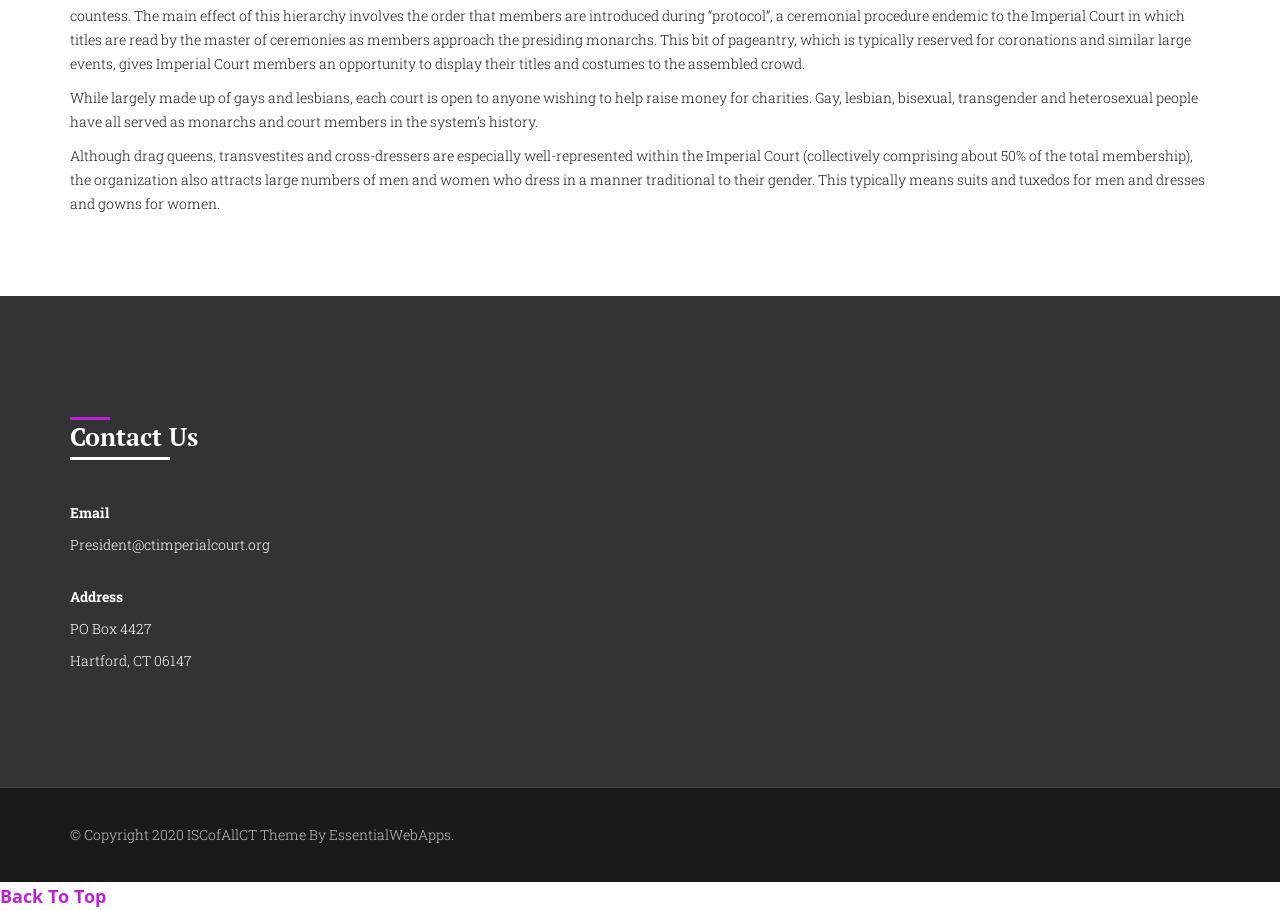Using the provided description: "Back To Top", find the bounding box coordinates of the corresponding UI element. The output should be four float numbers between 0 and 1, in the format [left, top, right, bottom].

[0.0, 0.971, 0.083, 0.998]